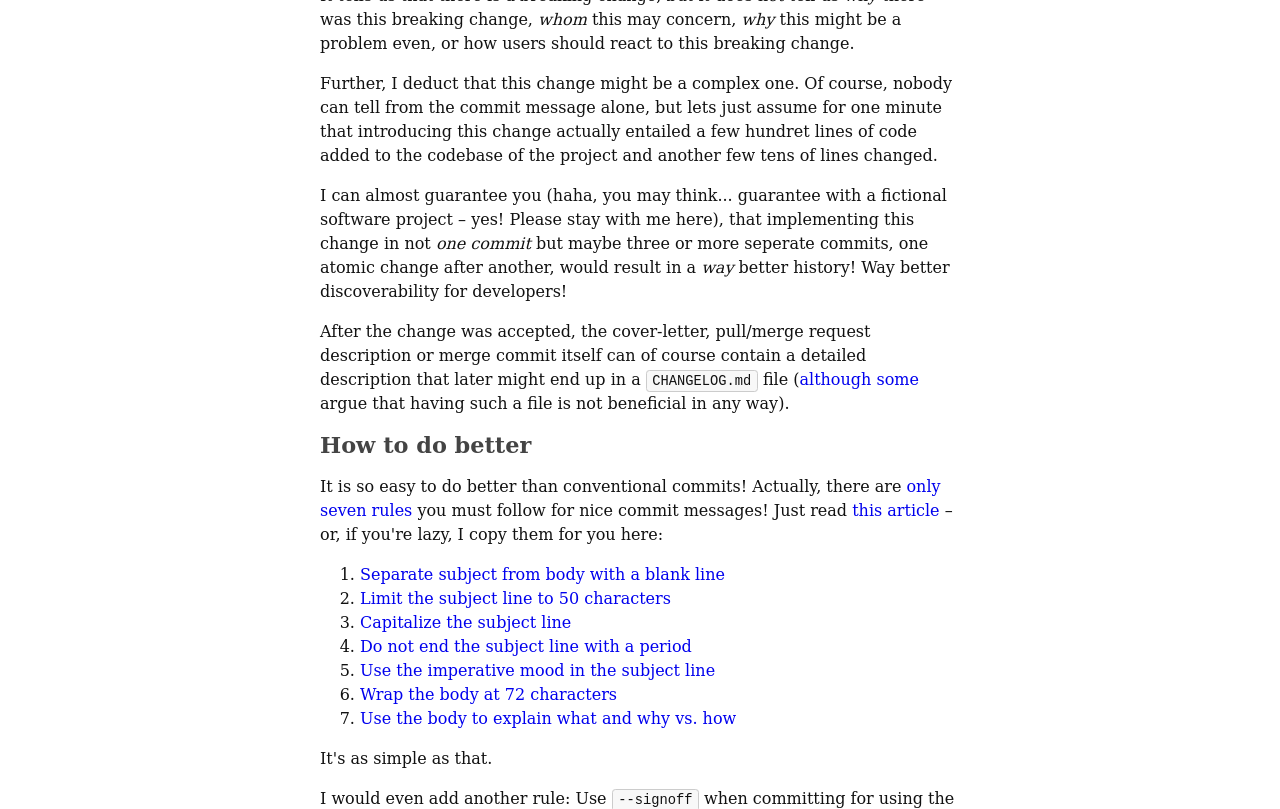What is the author's suggestion for committing for others?
Examine the image and give a concise answer in one word or a short phrase.

use --signoff